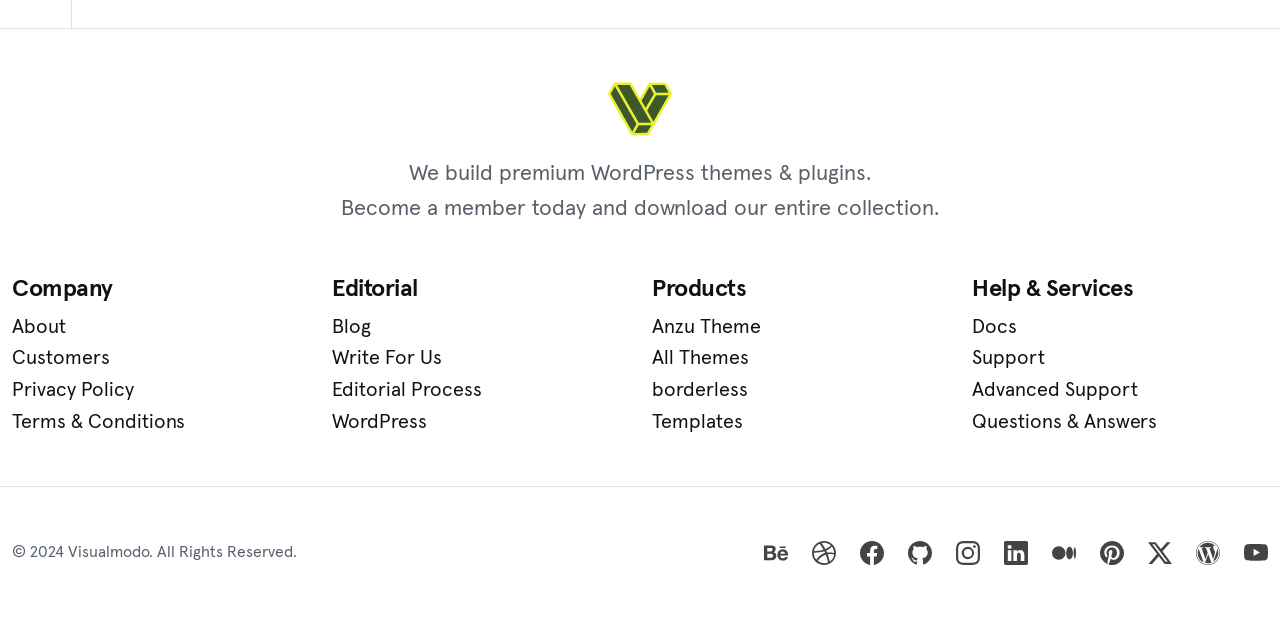Highlight the bounding box coordinates of the element that should be clicked to carry out the following instruction: "Read the latest updates". The coordinates must be given as four float numbers ranging from 0 to 1, i.e., [left, top, right, bottom].

None